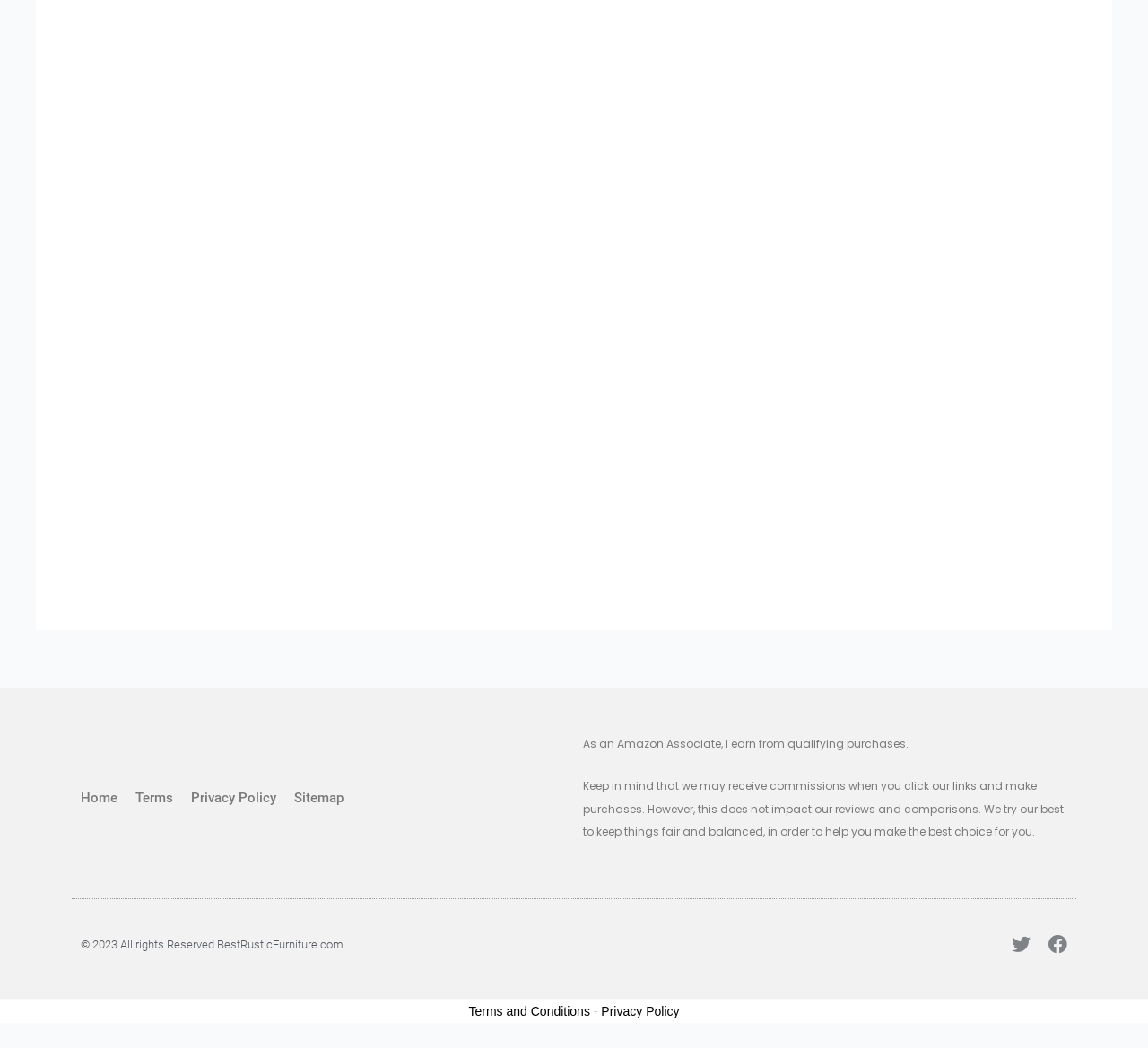Please locate the bounding box coordinates of the element that needs to be clicked to achieve the following instruction: "Follow on Twitter". The coordinates should be four float numbers between 0 and 1, i.e., [left, top, right, bottom].

[0.881, 0.892, 0.898, 0.91]